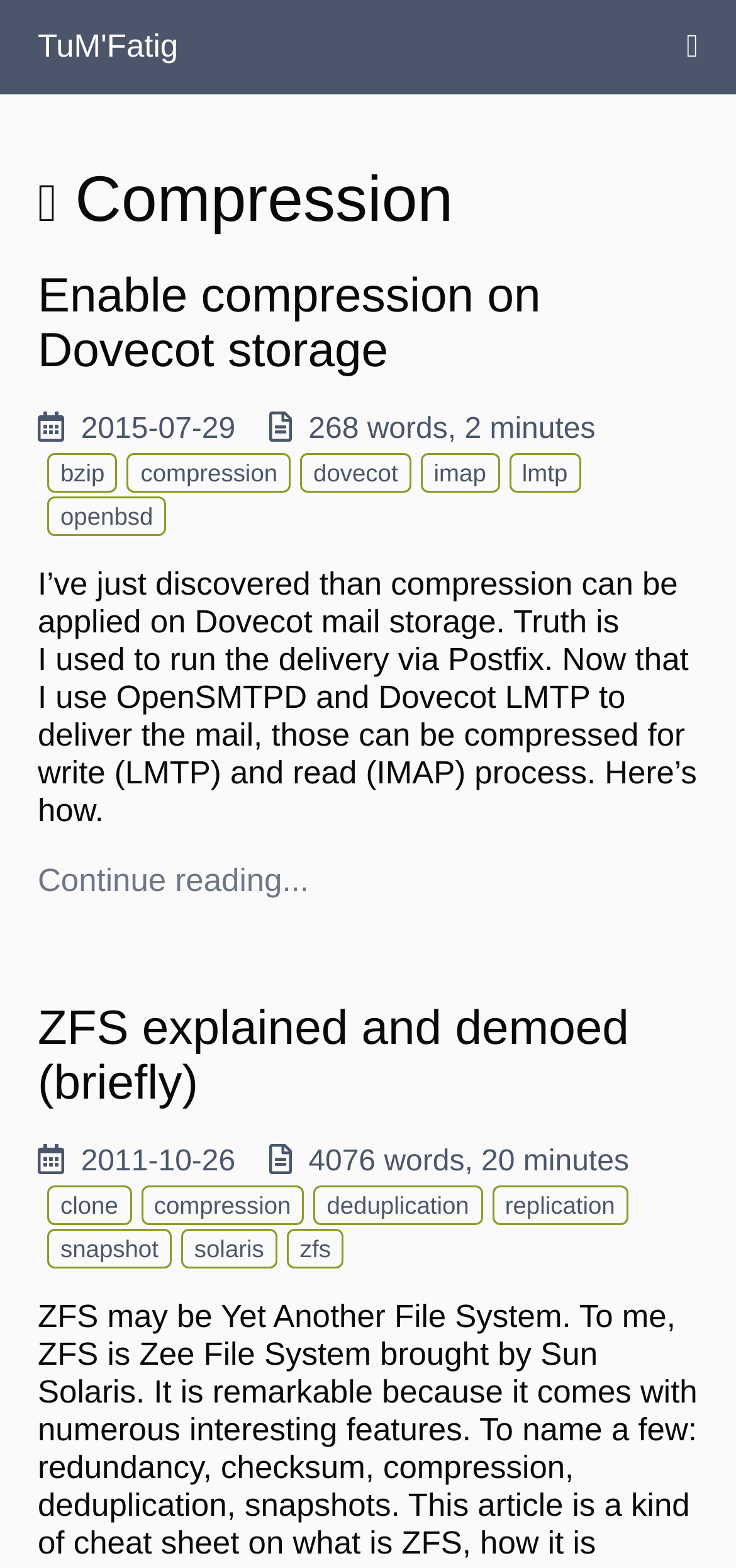Construct a comprehensive description capturing every detail on the webpage.

The webpage is about TuM'Fatig, specifically focusing on compression. At the top, there is a link to "TuM'Fatig" and a heading that combines an icon with the text "Compression". Below this, there is a heading that reads "Enable compression on Dovecot storage" with a link to the same text. 

Further down, there is a heading that displays the date "2015-07-29" along with some metadata, including the number of words and estimated reading time. This heading also contains several links to related topics, such as "bzip", "compression", "dovecot", "imap", "lmtp", and "openbsd". 

The main content of the page starts with a block of static text that discusses the application of compression on Dovecot mail storage. The text explains how the author used to run delivery via Postfix but now uses OpenSMTPD and Dovecot LMTP to deliver mail, which can be compressed for write and read processes. 

Below this text, there is a link to "Continue reading..." which suggests that there is more content available. 

The page also features two additional headings, one titled "ZFS explained and demoed (briefly)" with a link to the same text, and another that displays the date "2011-10-26" along with metadata and links to related topics such as "clone", "compression", "deduplication", "replication", "snapshot", "solaris", and "zfs".